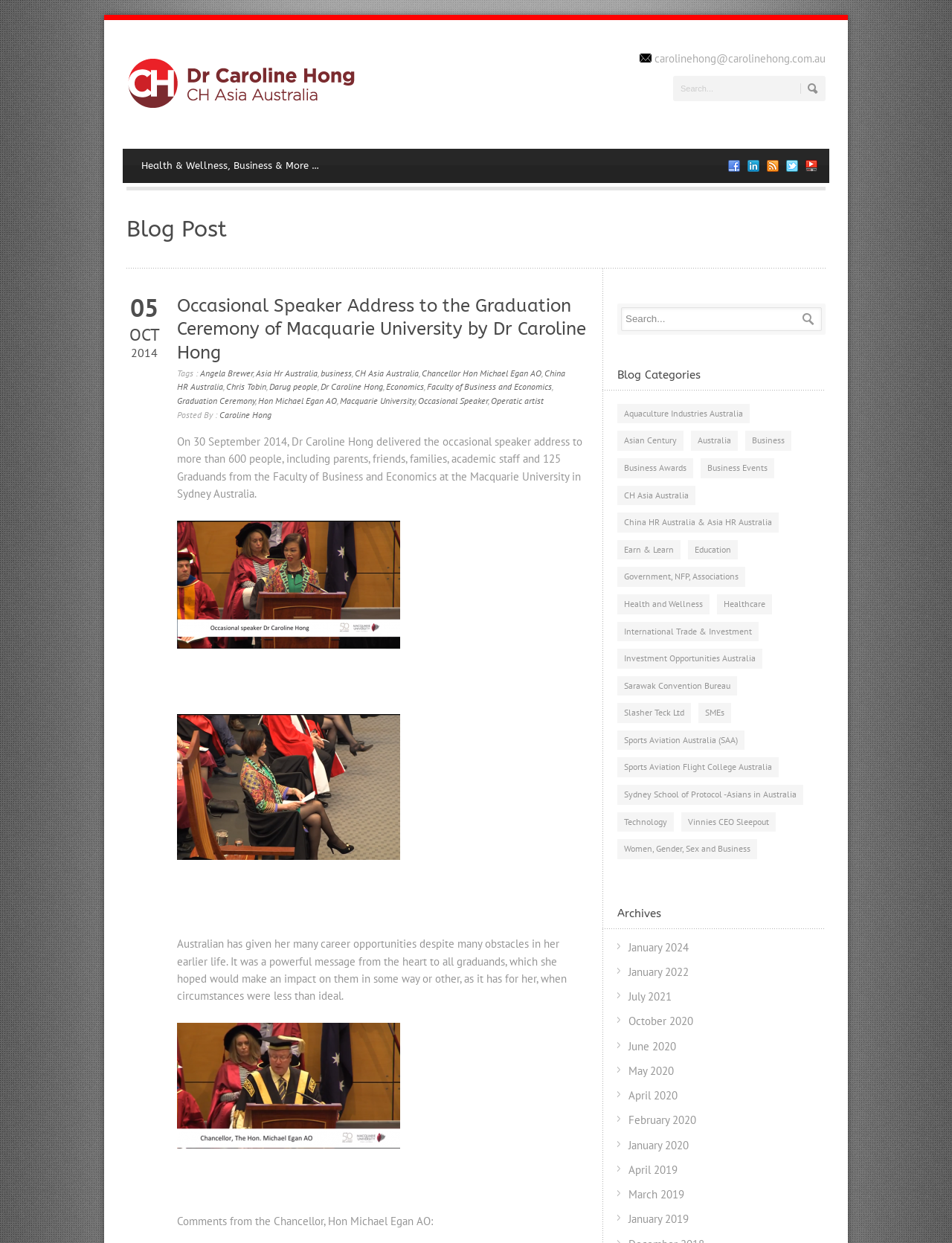Determine the coordinates of the bounding box for the clickable area needed to execute this instruction: "Visit Dr Caroline Hong's homepage".

[0.133, 0.079, 0.375, 0.09]